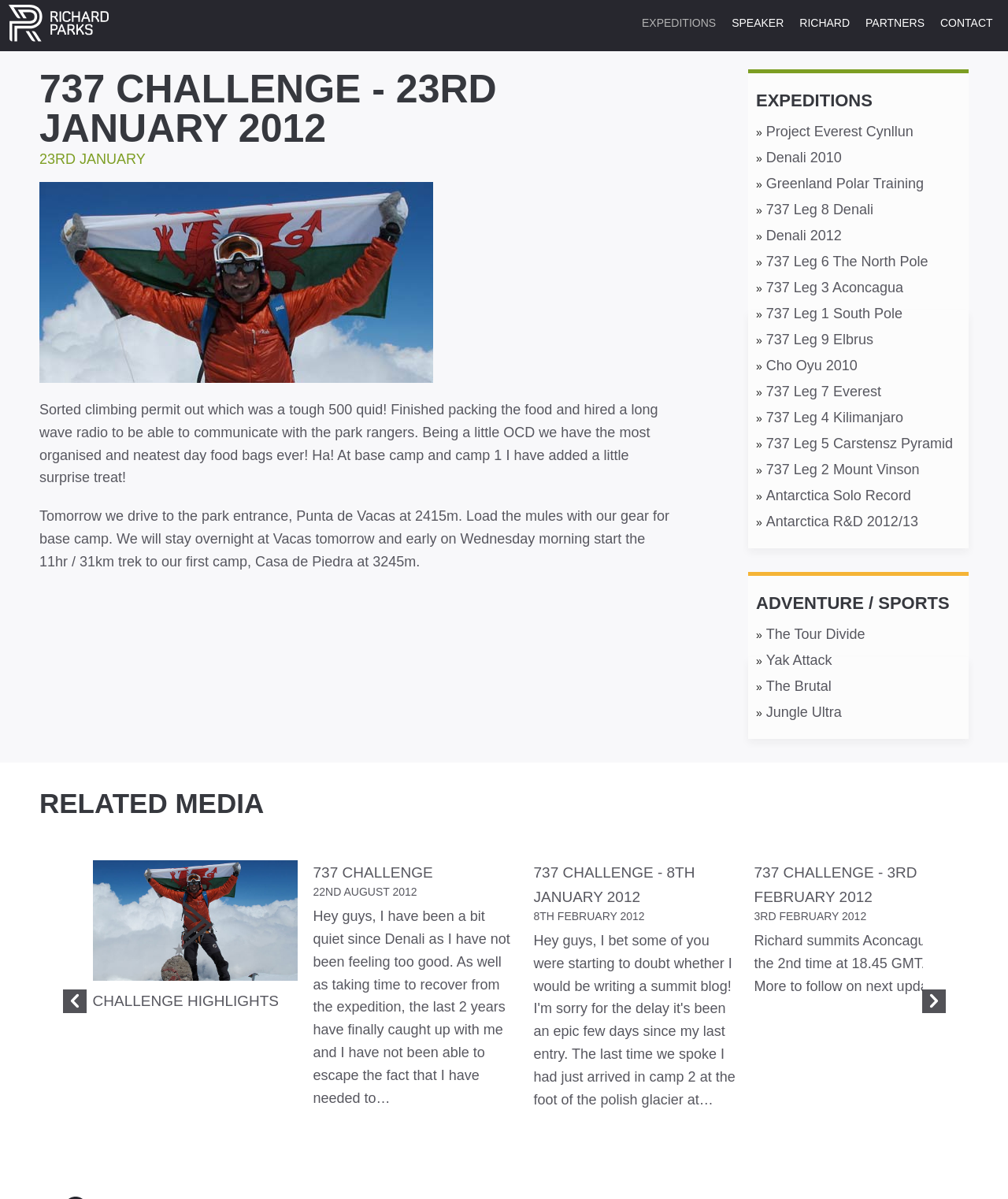Locate the coordinates of the bounding box for the clickable region that fulfills this instruction: "Click the 'EXPEDITIONS' link".

[0.637, 0.014, 0.71, 0.024]